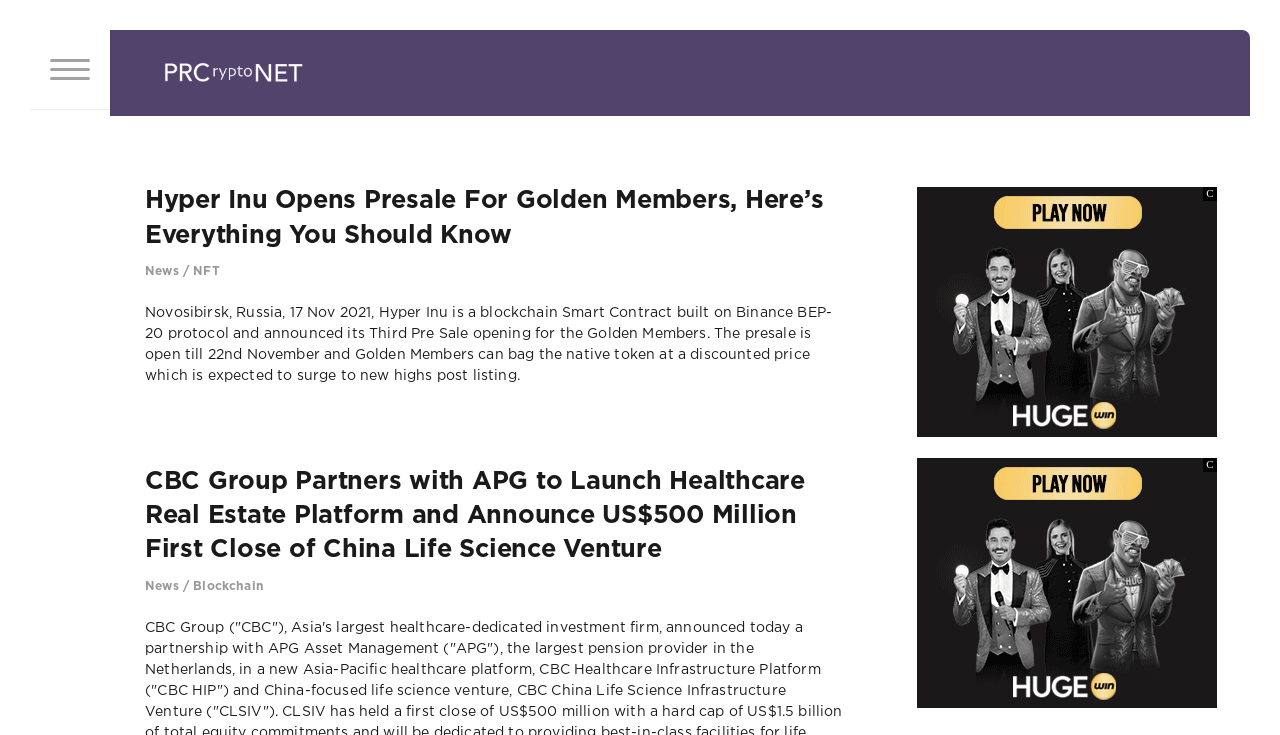What is the topic of the first news article?
Observe the image and answer the question with a one-word or short phrase response.

Hyper Inu